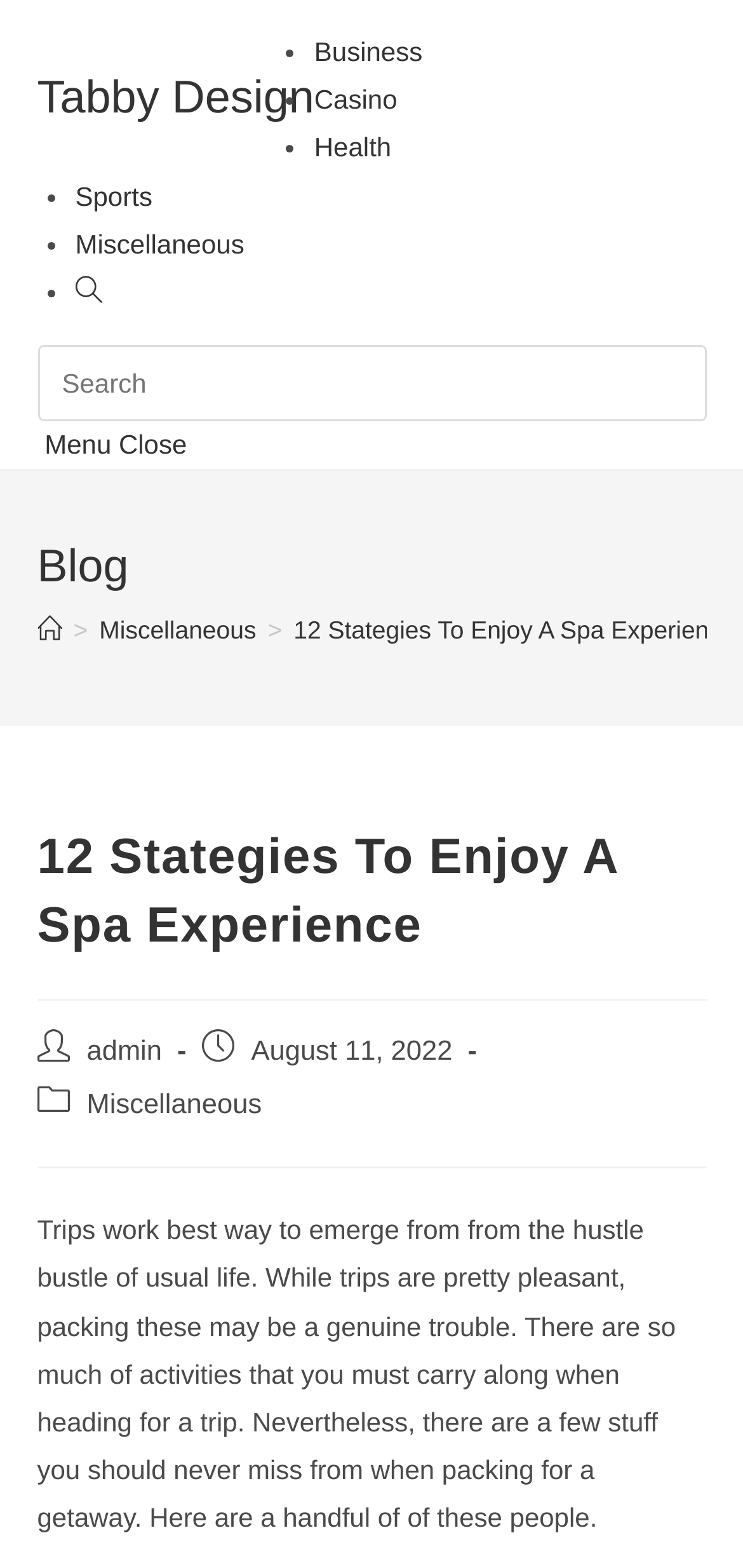Determine the bounding box coordinates for the area that needs to be clicked to fulfill this task: "go to Tabby Design homepage". The coordinates must be given as four float numbers between 0 and 1, i.e., [left, top, right, bottom].

[0.05, 0.028, 0.423, 0.061]